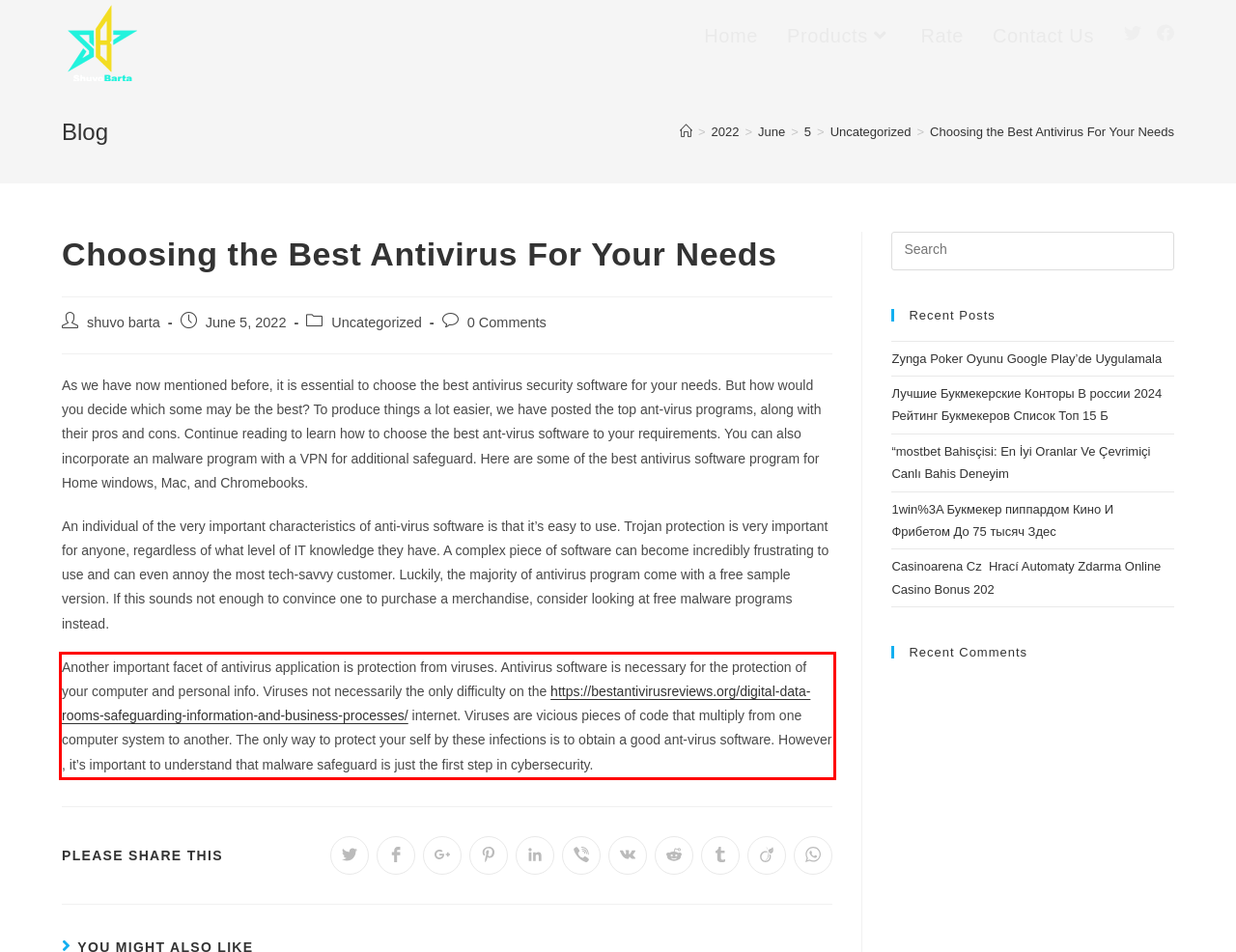Given a screenshot of a webpage with a red bounding box, please identify and retrieve the text inside the red rectangle.

Another important facet of antivirus application is protection from viruses. Antivirus software is necessary for the protection of your computer and personal info. Viruses not necessarily the only difficulty on the https://bestantivirusreviews.org/digital-data-rooms-safeguarding-information-and-business-processes/ internet. Viruses are vicious pieces of code that multiply from one computer system to another. The only way to protect your self by these infections is to obtain a good ant-virus software. However , it’s important to understand that malware safeguard is just the first step in cybersecurity.